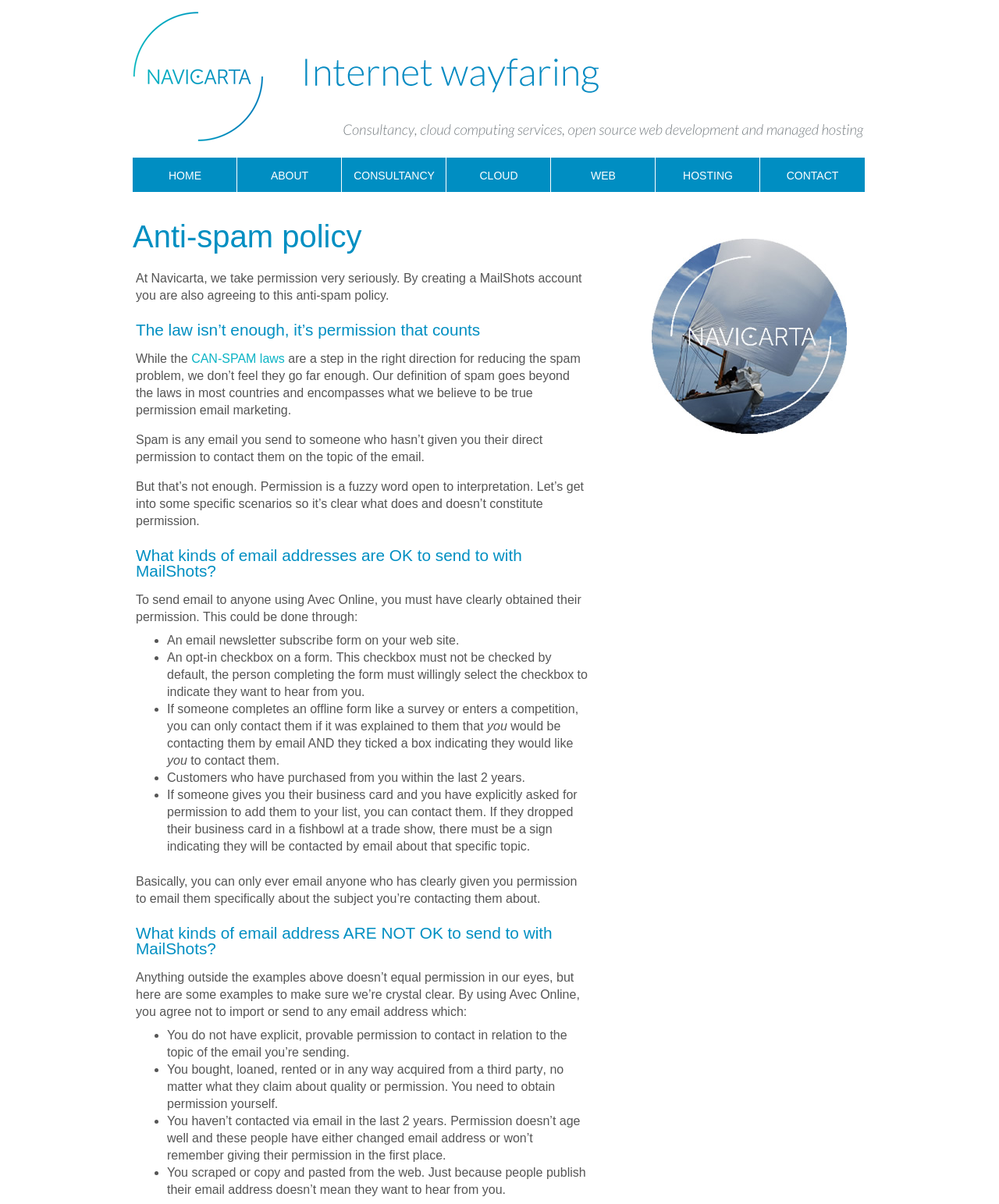What is the main topic of the webpage?
Refer to the image and provide a concise answer in one word or phrase.

Anti-spam policy